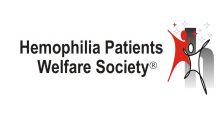What is the tone of the organization's logo?
Craft a detailed and extensive response to the question.

The tone of the organization's logo can be described as professional and bold, as evidenced by the use of a bold, professional font to display the organization's name. The overall design of the logo conveys a sense of seriousness and commitment to the organization's mission.